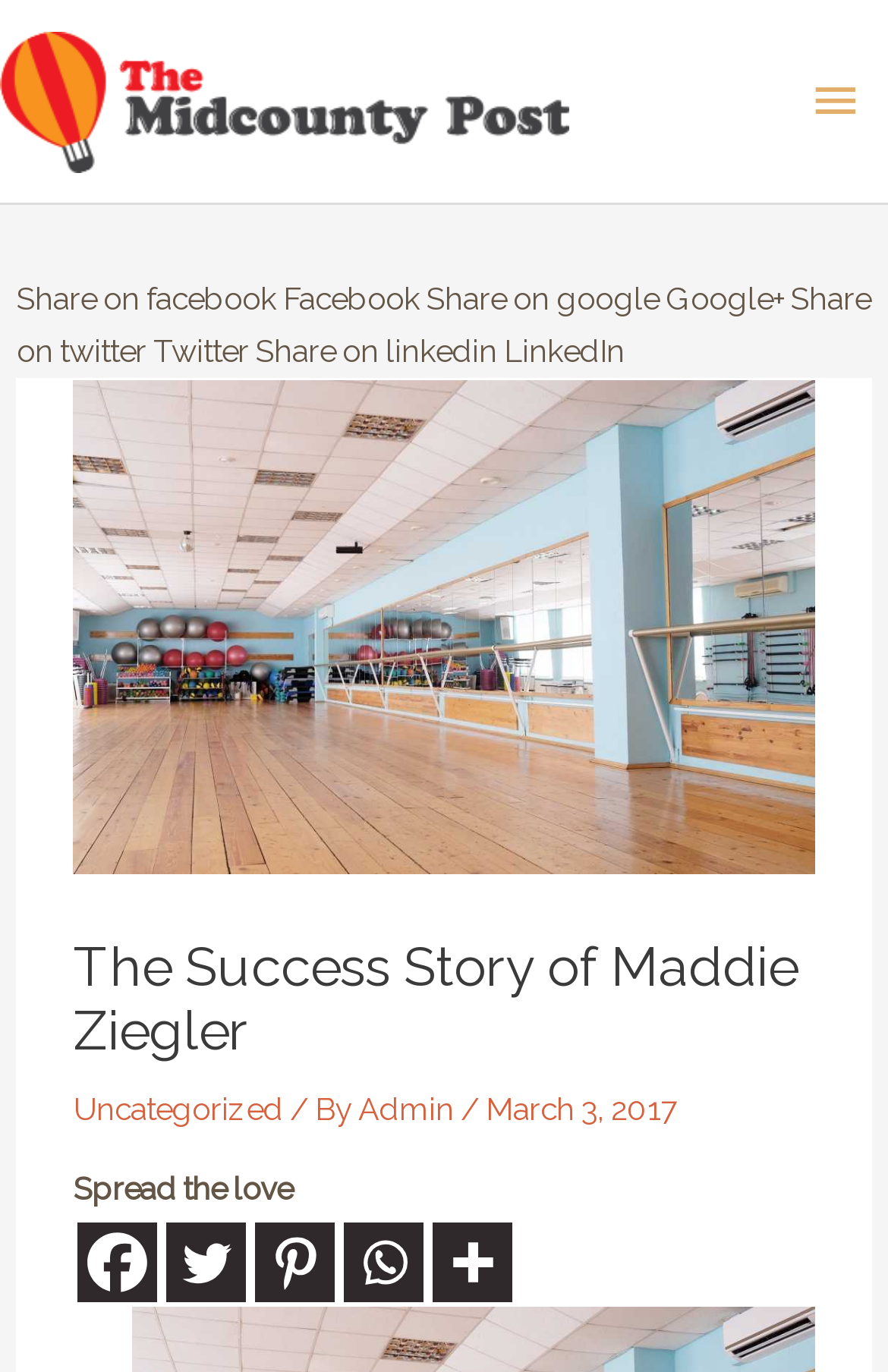Can you find the bounding box coordinates of the area I should click to execute the following instruction: "Visit the Midcounty Post website"?

[0.0, 0.059, 0.641, 0.085]